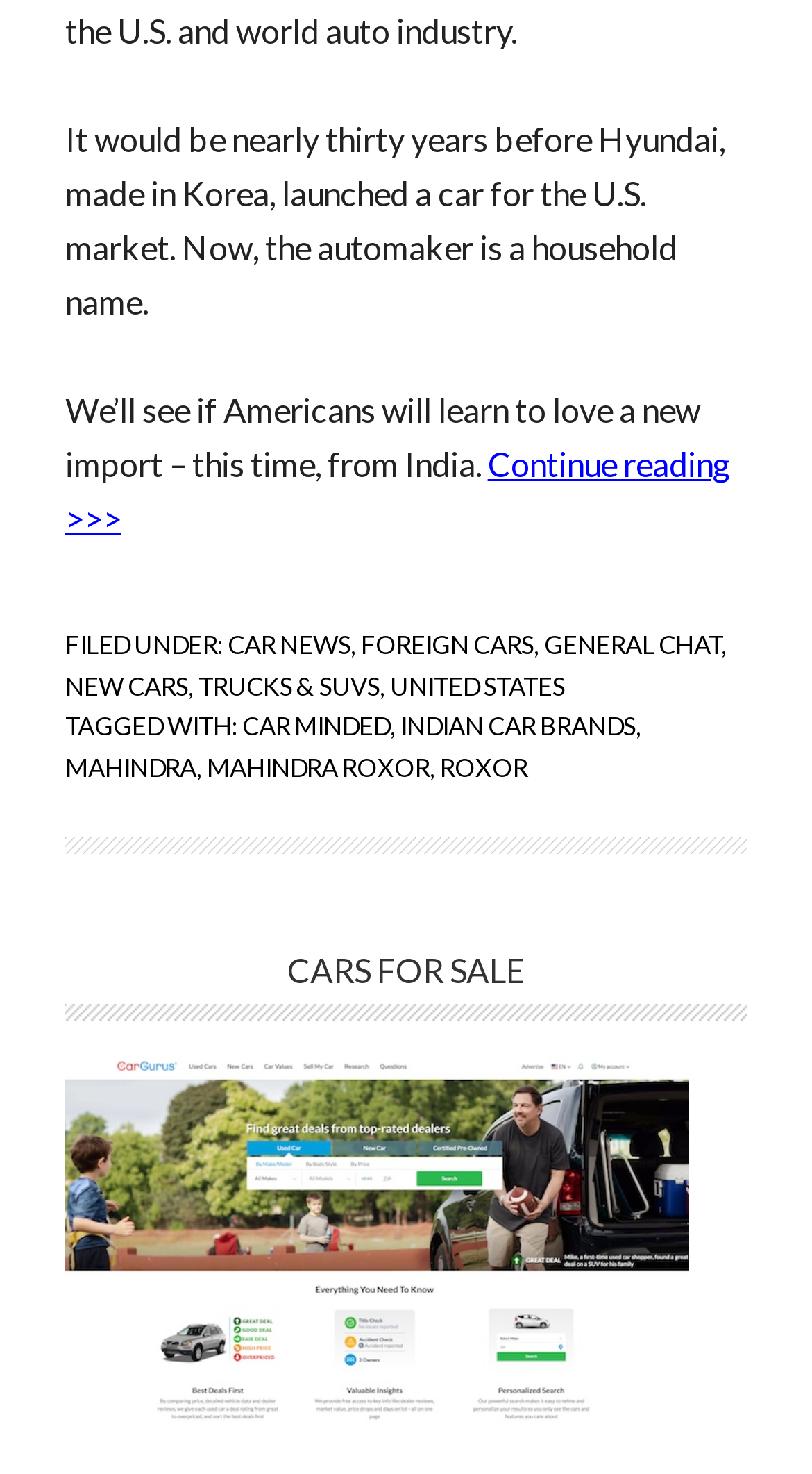Determine the bounding box coordinates of the element that should be clicked to execute the following command: "View car news".

[0.28, 0.427, 0.431, 0.448]